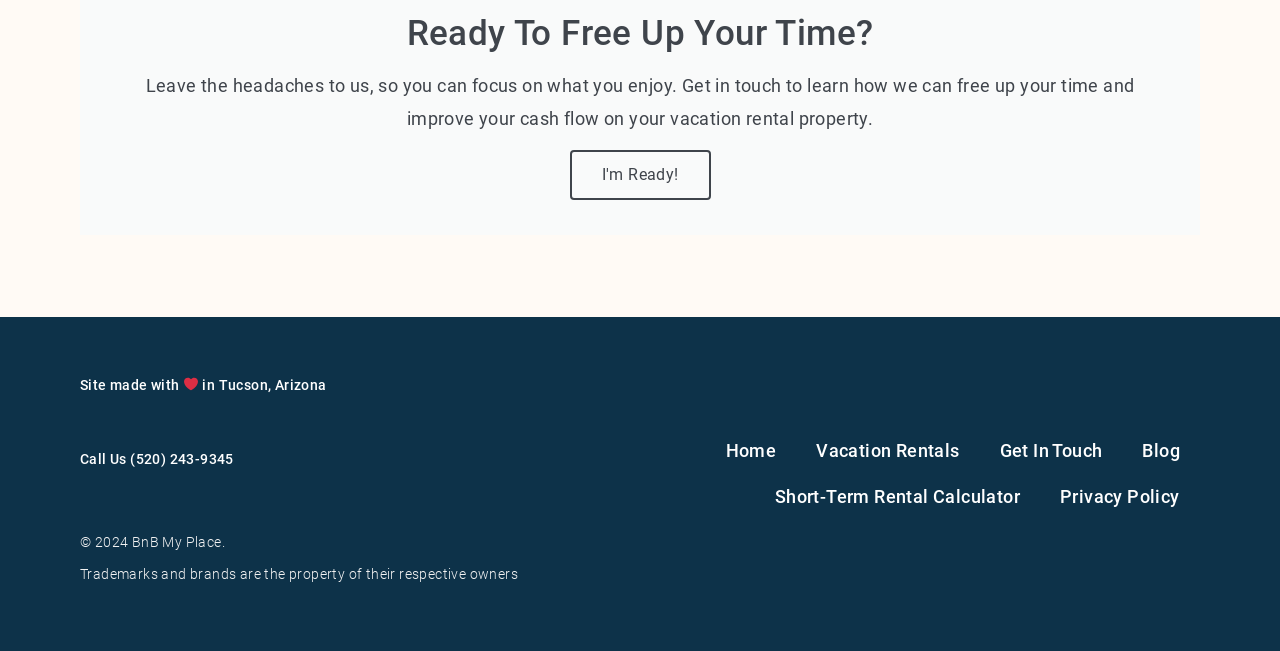Please mark the bounding box coordinates of the area that should be clicked to carry out the instruction: "Call us using the phone number".

[0.062, 0.693, 0.183, 0.717]